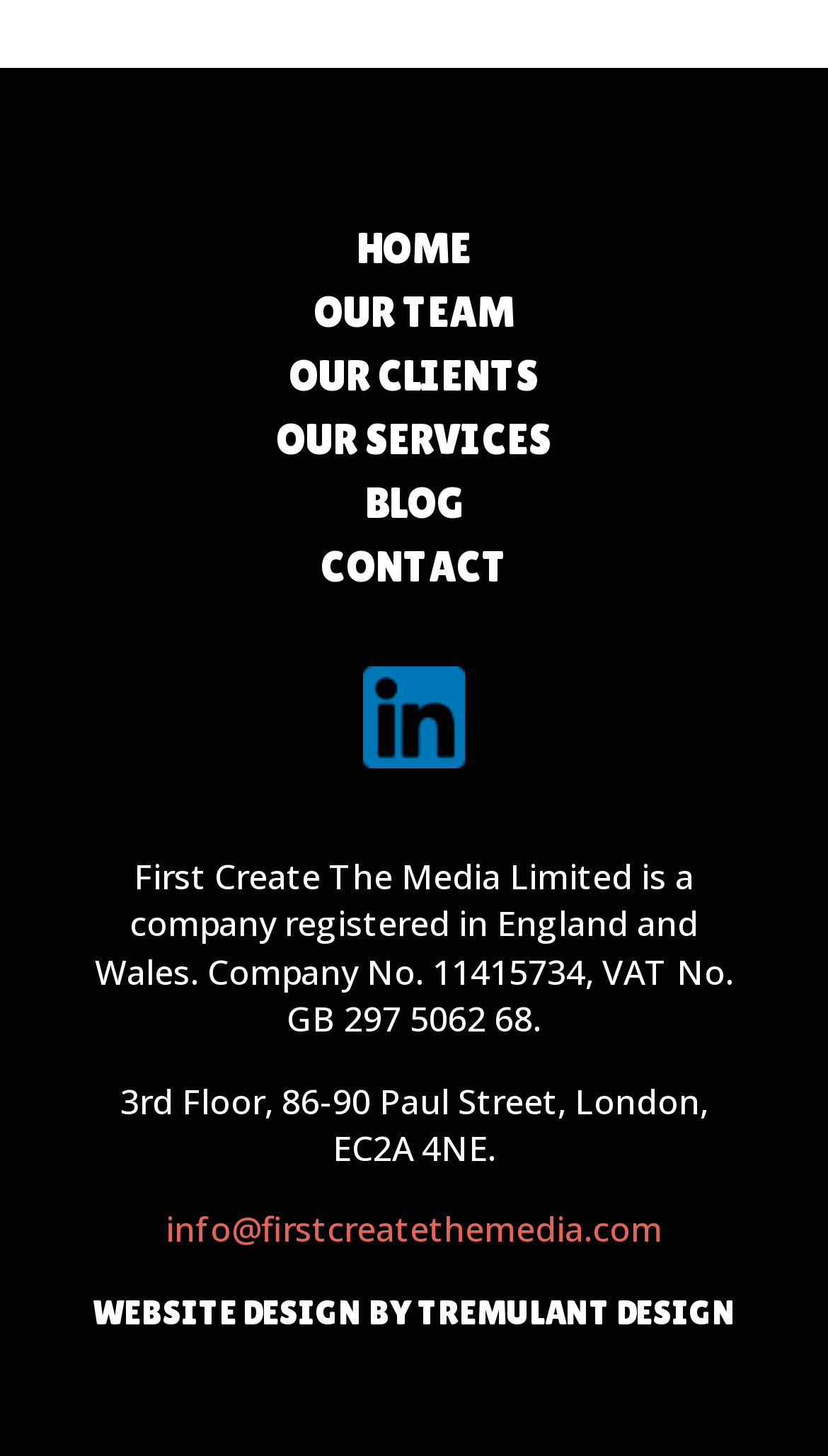Find the bounding box coordinates of the element's region that should be clicked in order to follow the given instruction: "Visit California". The coordinates should consist of four float numbers between 0 and 1, i.e., [left, top, right, bottom].

None